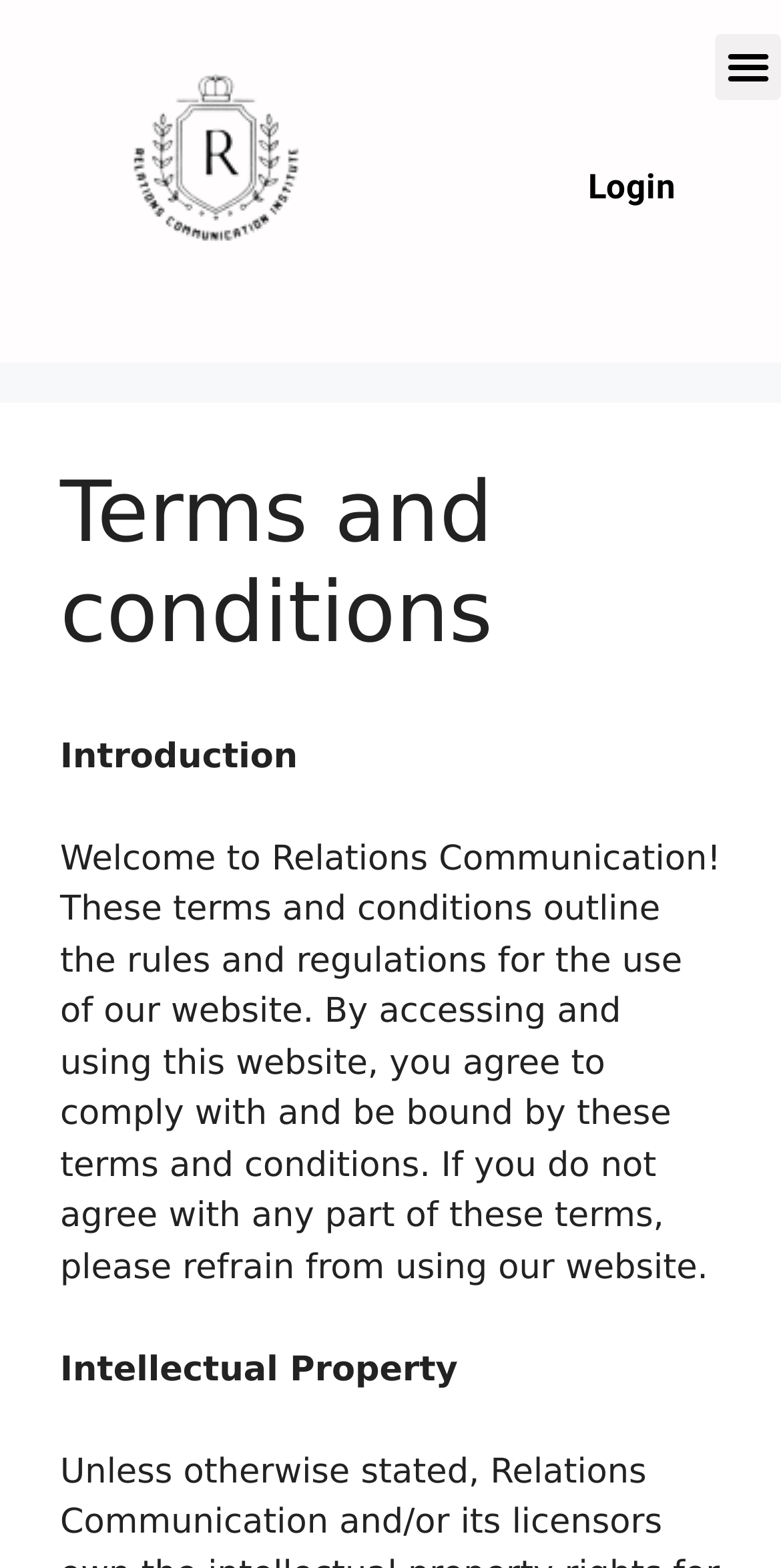How many sections are there on this webpage?
Could you please answer the question thoroughly and with as much detail as possible?

Based on the static text on the webpage, there are at least three sections: Introduction, Intellectual Property, and possibly more sections that are not immediately visible. The presence of a 'Menu Toggle' button also suggests that there may be more sections or content that can be accessed through the menu.